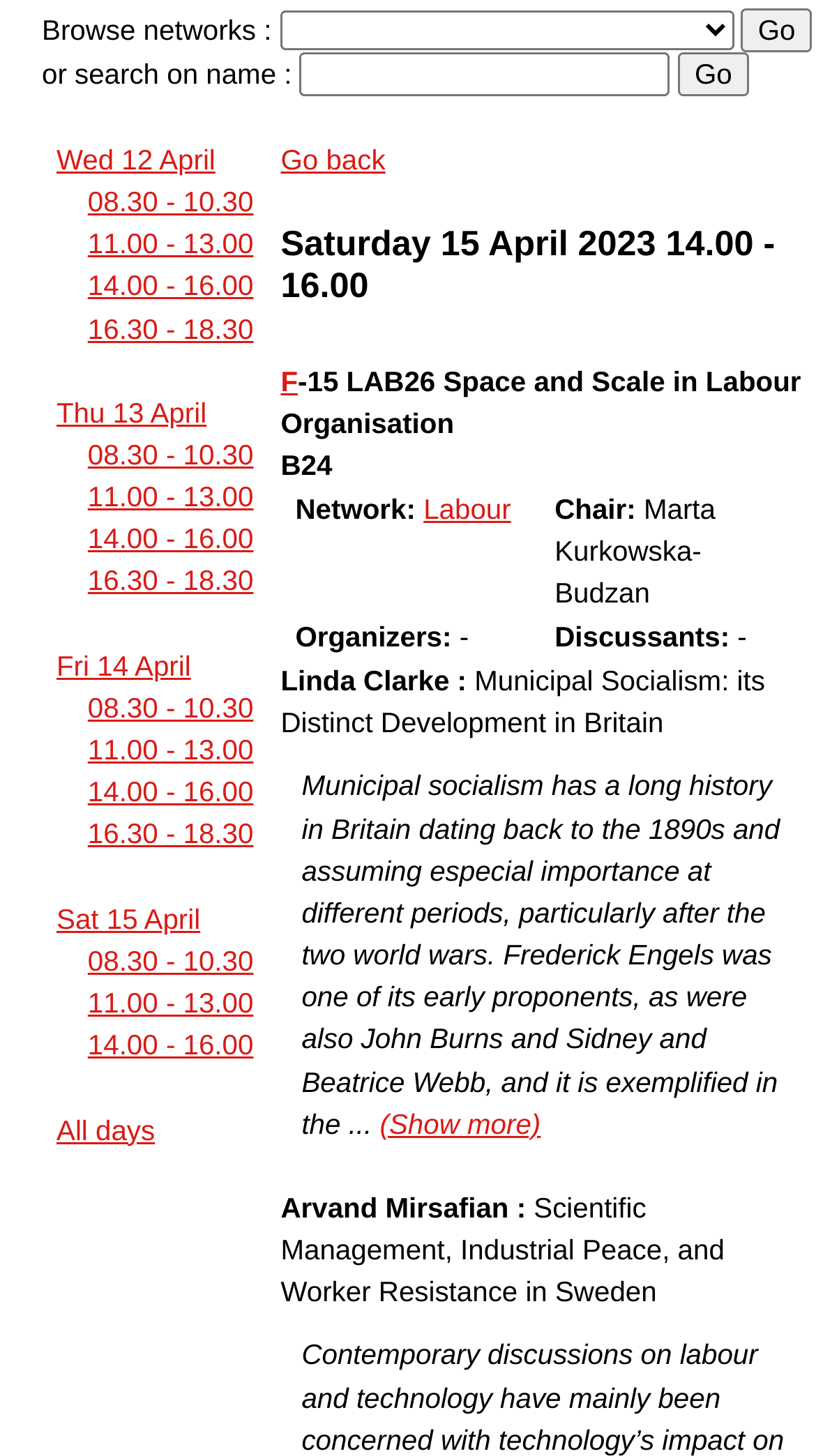Extract the bounding box for the UI element that matches this description: "F".

[0.344, 0.251, 0.365, 0.272]